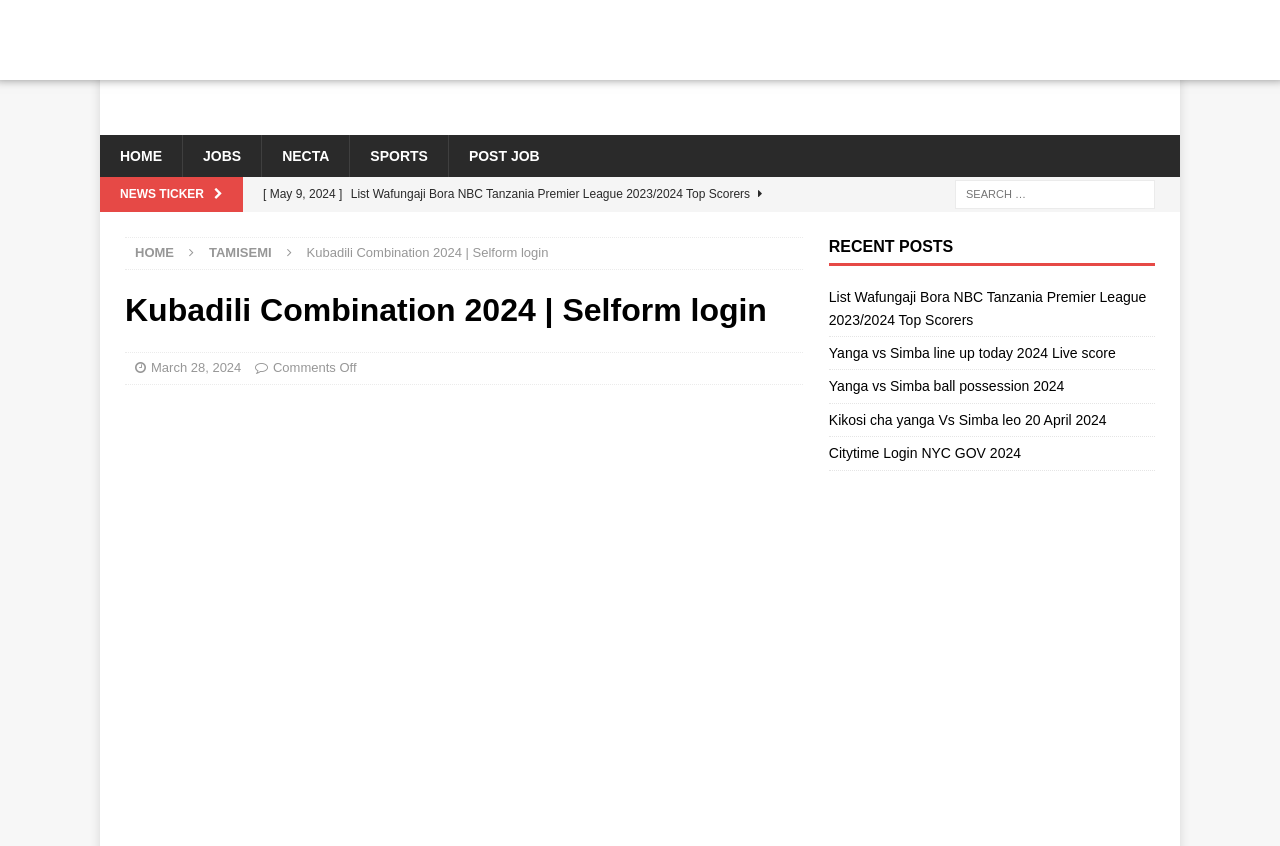What is the category of the news ticker?
Provide a detailed and extensive answer to the question.

I looked at the news ticker section and saw that all the news titles are related to sports, such as 'List Wafungaji Bora NBC Tanzania Premier League 2023/2024 Top Scorers' and 'Yanga vs Simba line up today 2024 Live score'. Therefore, the category of the news ticker is SPORTS.